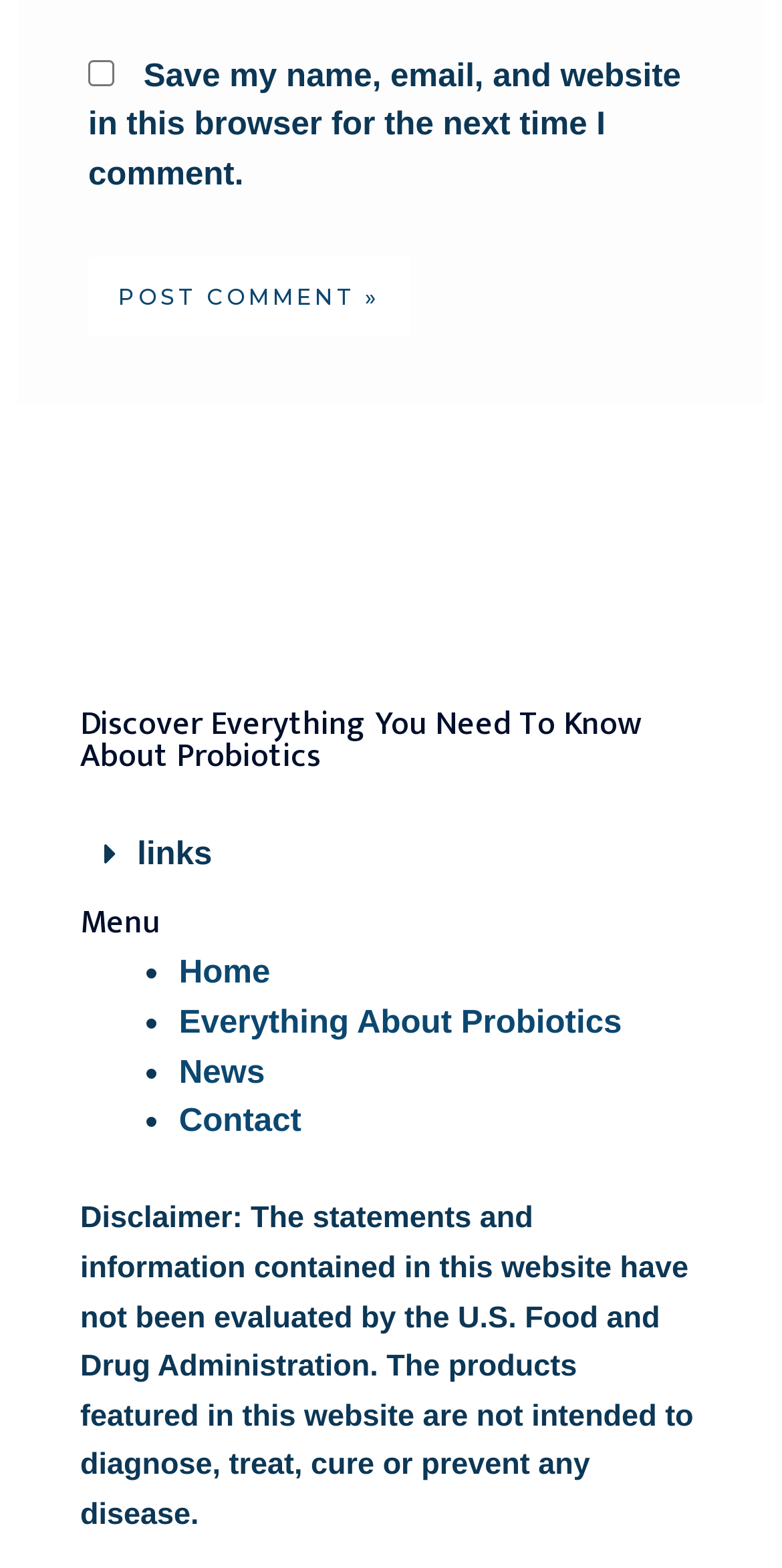Specify the bounding box coordinates for the region that must be clicked to perform the given instruction: "Click on 'HANGZHOU JEENOR INDUSTRIAL CO.,LTD'".

None